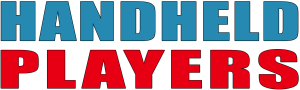Generate a descriptive account of all visible items and actions in the image.

The image displays the logo of "Handheld Players," emphasizing its focus on handheld gaming products and news. The name consists of two bold words: "HANDHELD" in a striking blue and "PLAYERS" in a vibrant red, symbolizing the enthusiasm and engagement of the gaming community. This logo serves as a visual representation for the site, which provides insights, reviews, and updates on various handheld gaming platforms such as PS Vita, Nintendo Switch, and more. It captures the essence of a dedicated hub for fans of portable gaming.